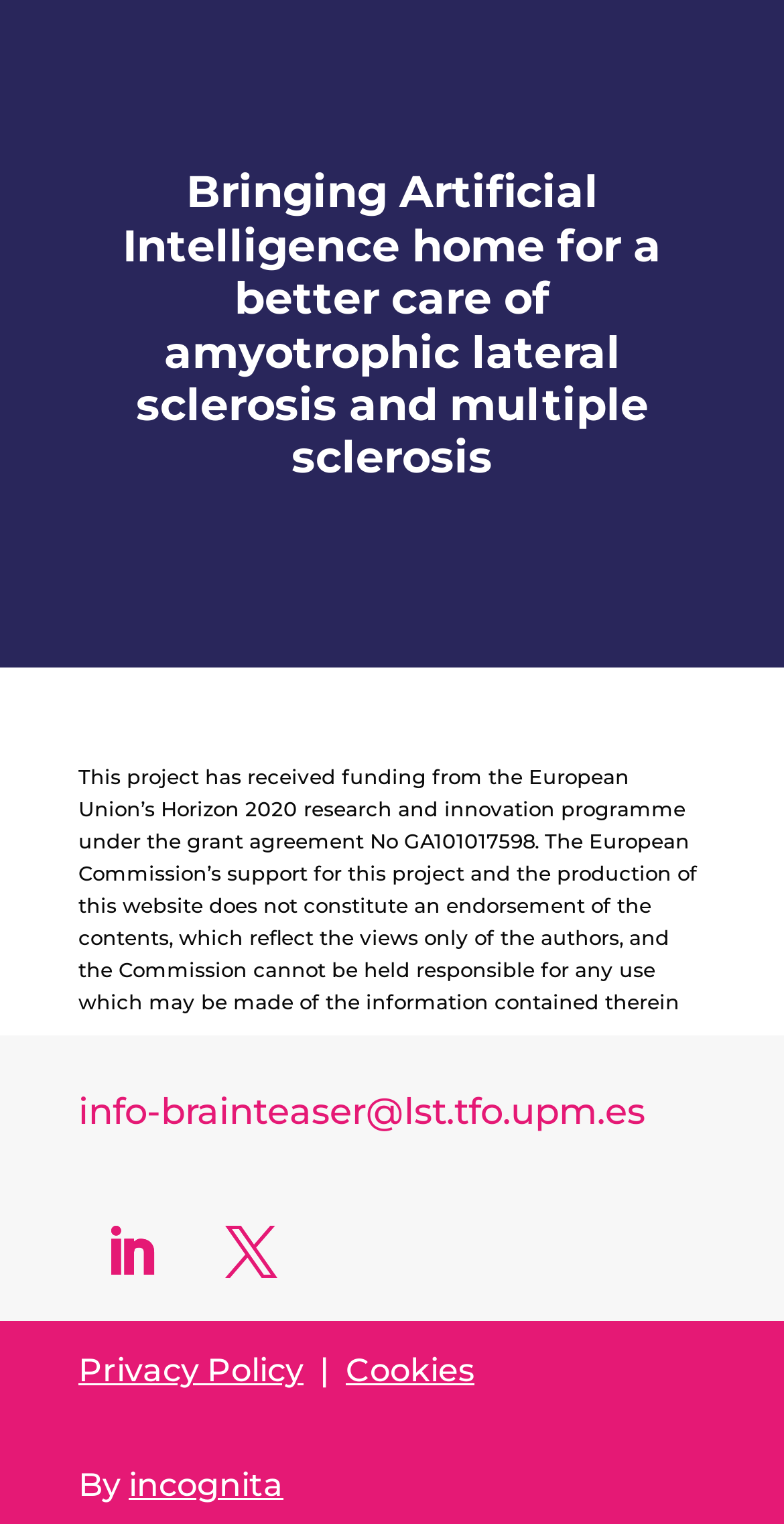What are the two icons on the top right corner?
Look at the screenshot and respond with a single word or phrase.

Unknown